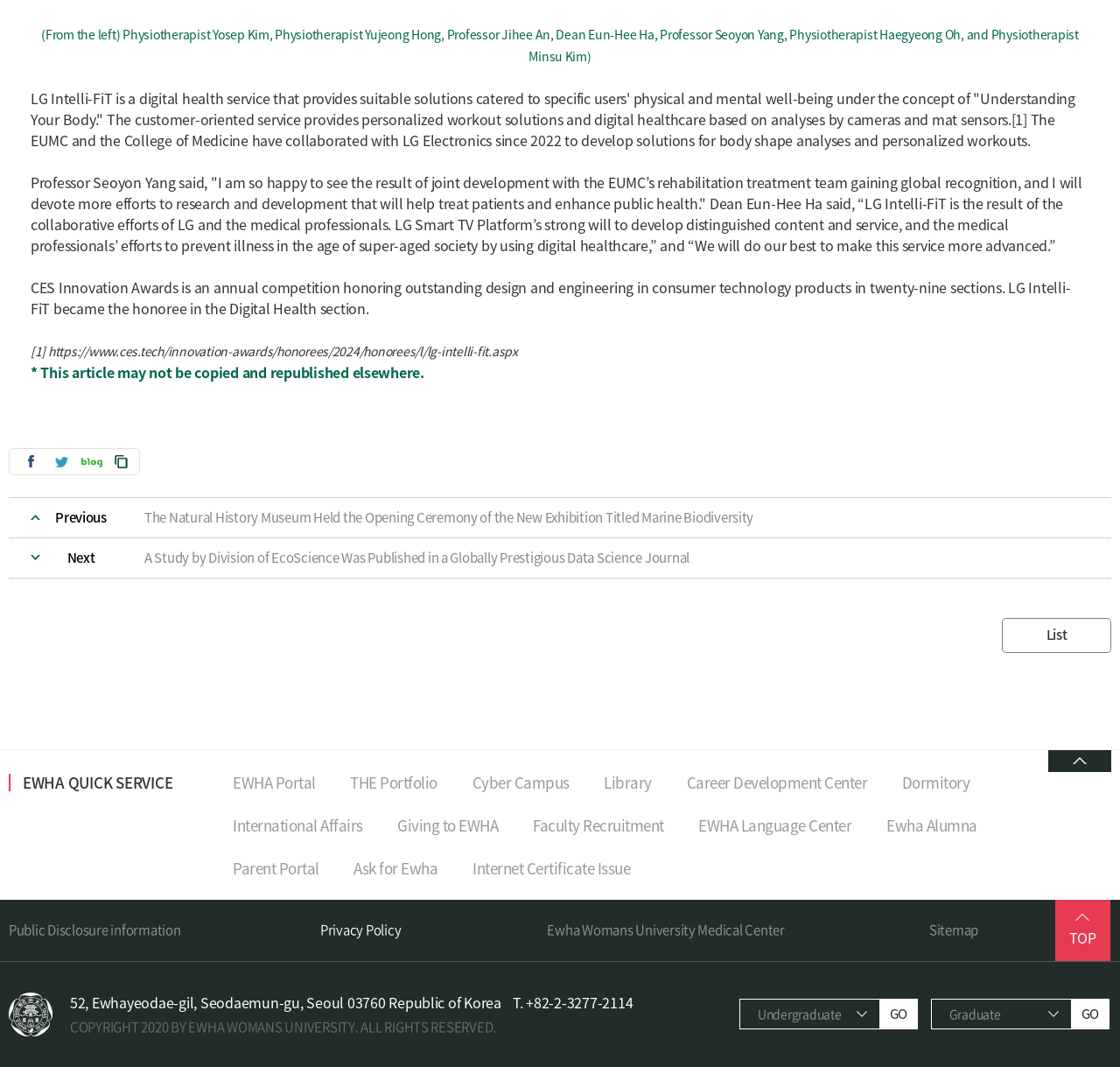Refer to the image and provide an in-depth answer to the question: 
What is the purpose of the links at the bottom of the page?

The links at the bottom of the page, such as EWHA Portal, THE Portfolio, Cyber Campus, and Library, seem to provide quick access to various university services and resources, allowing users to easily navigate to different parts of the university's online platform.